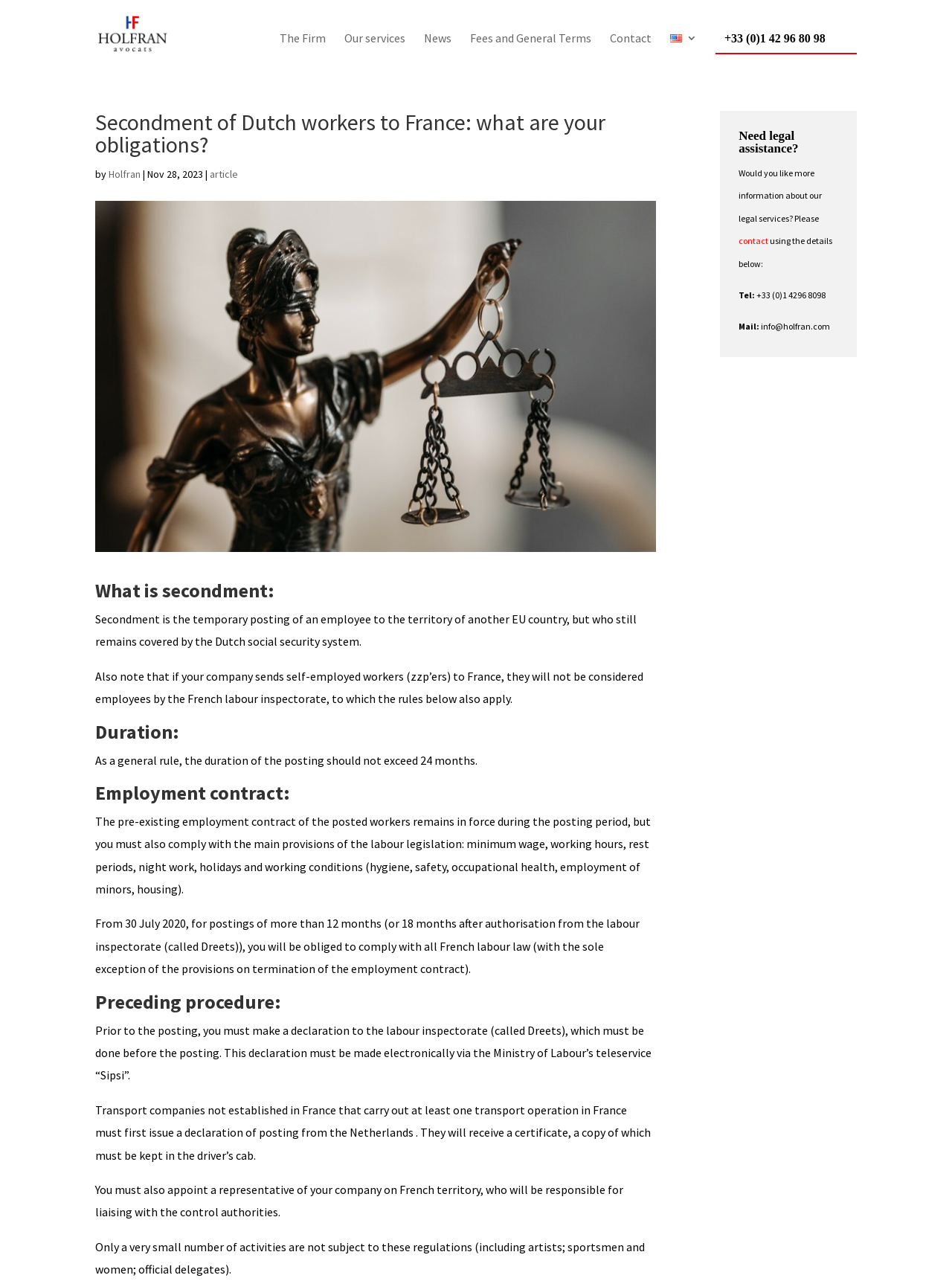Who can be appointed as a representative on French territory?
Using the screenshot, give a one-word or short phrase answer.

A company representative